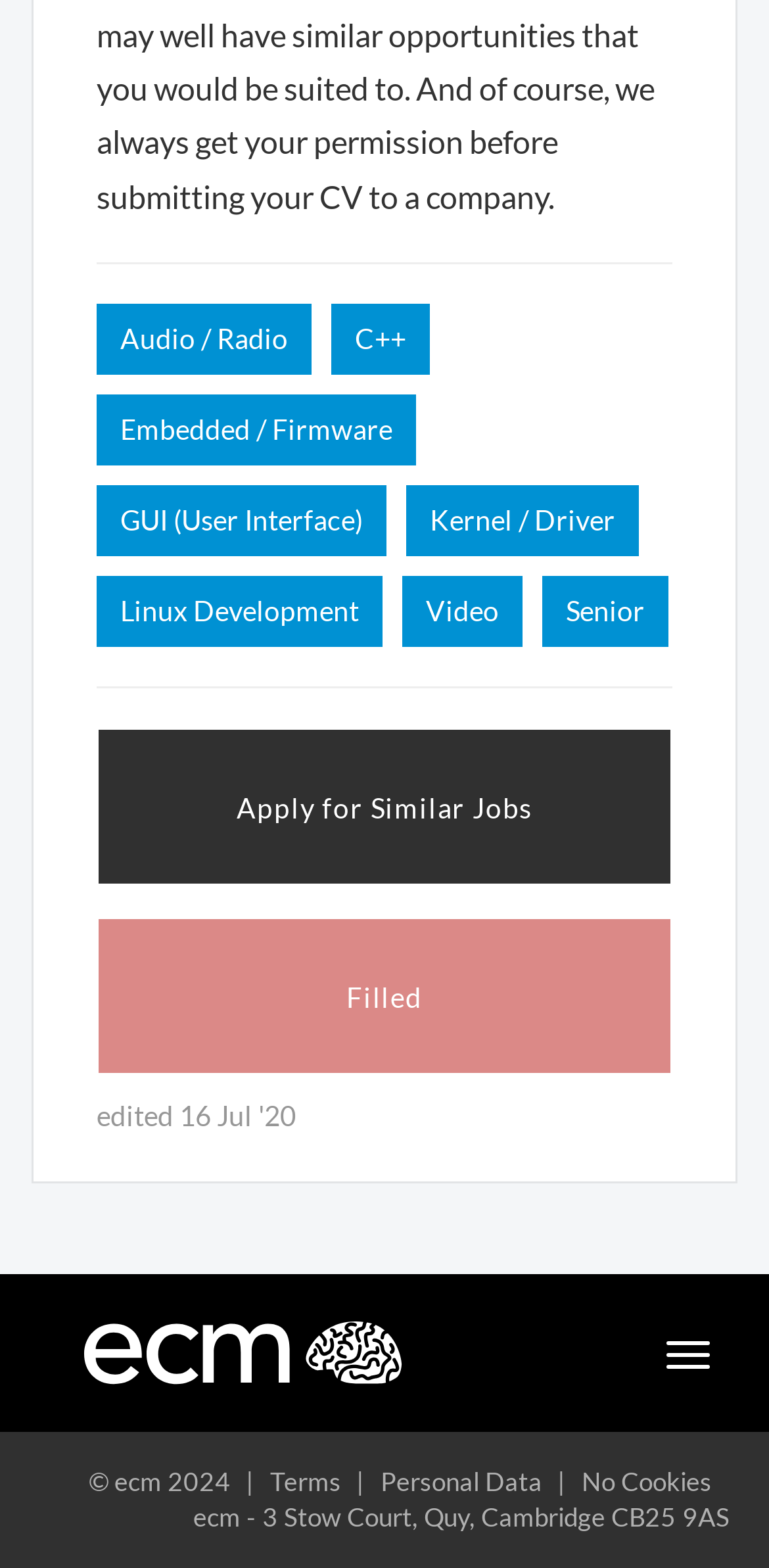Determine the bounding box for the UI element that matches this description: "Linux Development".

[0.126, 0.367, 0.497, 0.412]